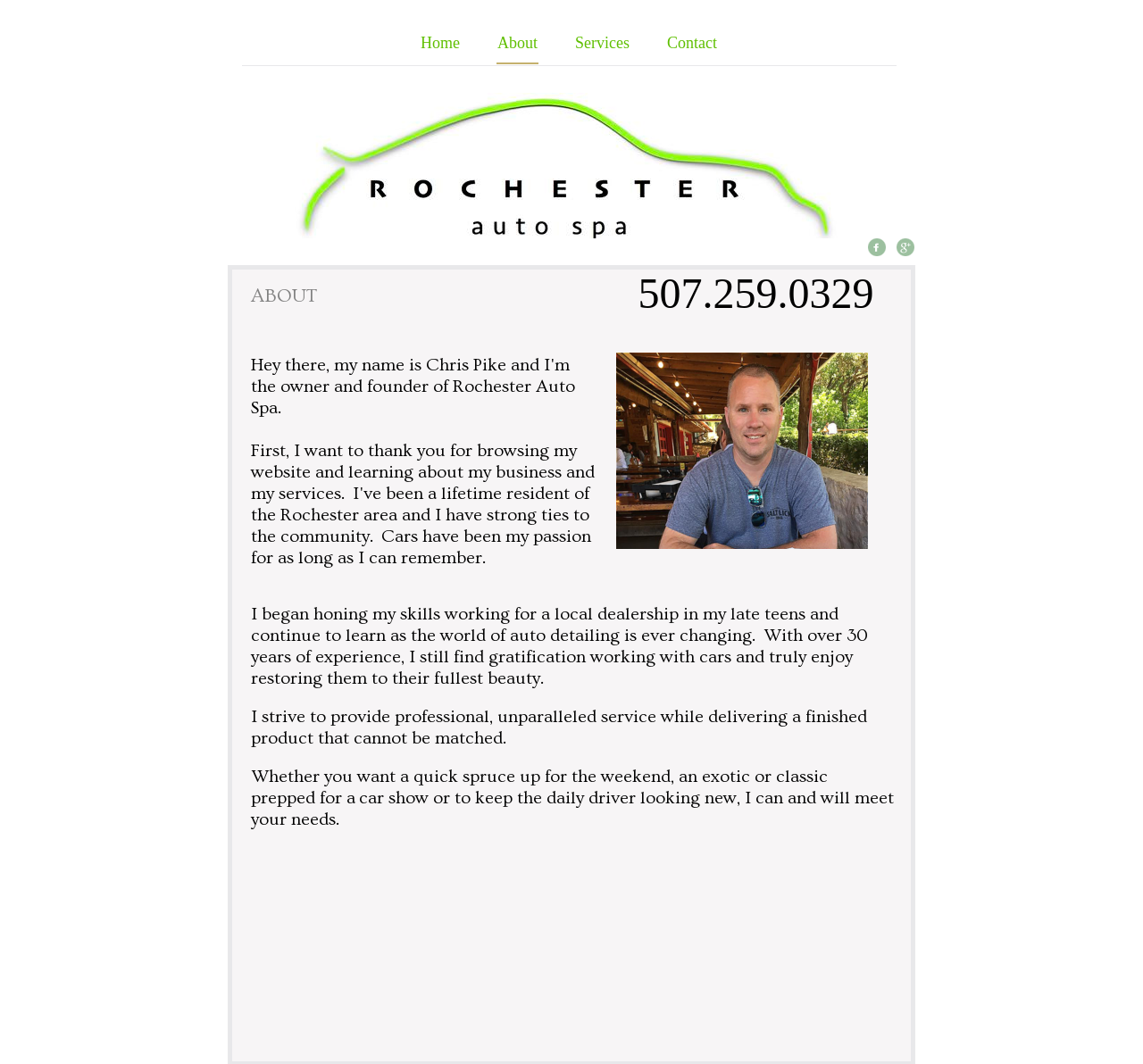Create a full and detailed caption for the entire webpage.

The webpage is about Rochester Auto Spa, a business specializing in custom auto detailing. At the top, there is a heading "ABOUT" followed by a phone number "507.259.0329" and two images, one of which is an icon. Below these elements, there is a large image that spans almost the entire width of the page.

The main content of the page is a personal message from the owner, who has over 30 years of experience in auto detailing. The text is divided into three paragraphs, describing the owner's passion for restoring cars to their fullest beauty and their commitment to providing professional and unparalleled service.

Above the main content, there is a navigation menu with four links: "Home", "About", "Services", and "Contact". These links are positioned horizontally, with "Home" on the left and "Contact" on the right.

There are also two small images on the right side of the page, which appear to be icons or logos. They are positioned near the top of the page, above the navigation menu.